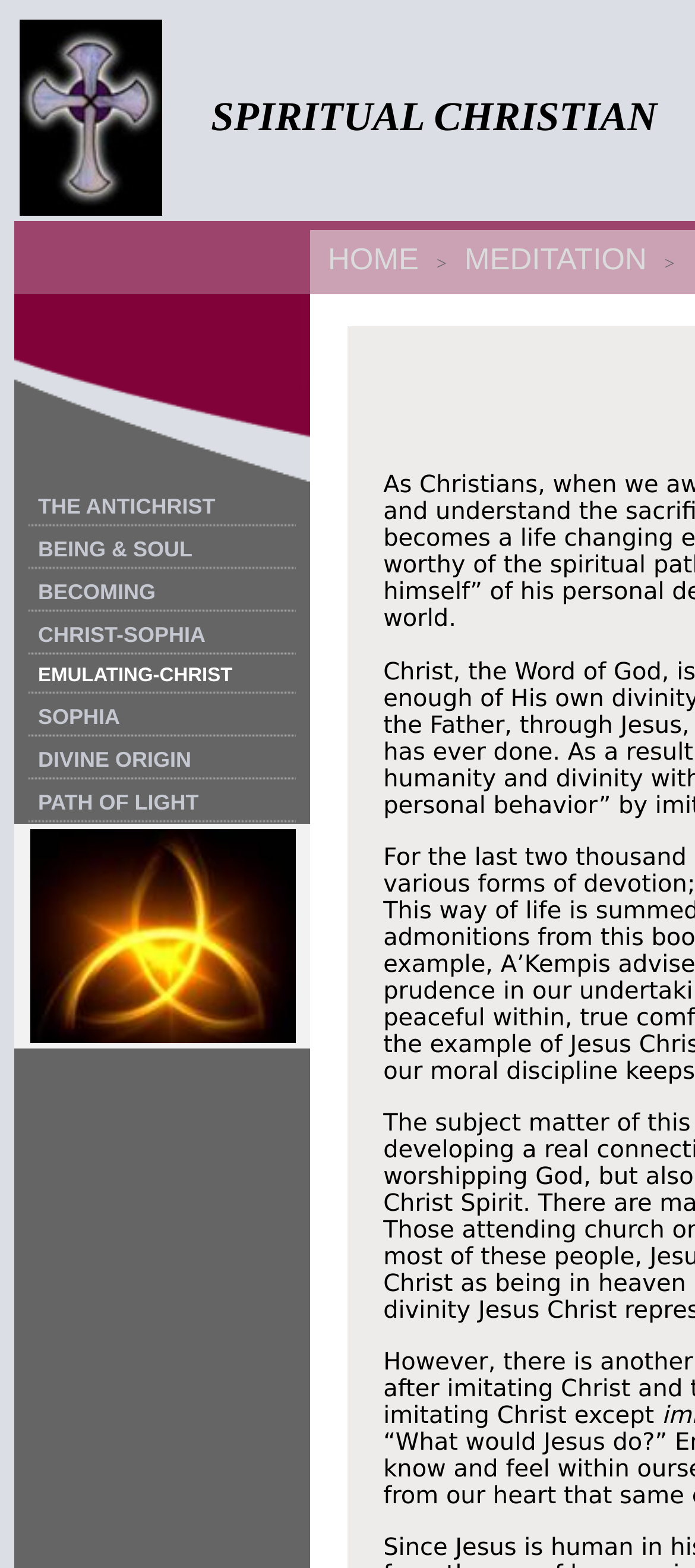Provide the bounding box coordinates of the section that needs to be clicked to accomplish the following instruction: "click the THE ANTICHRIST link."

[0.055, 0.315, 0.31, 0.331]